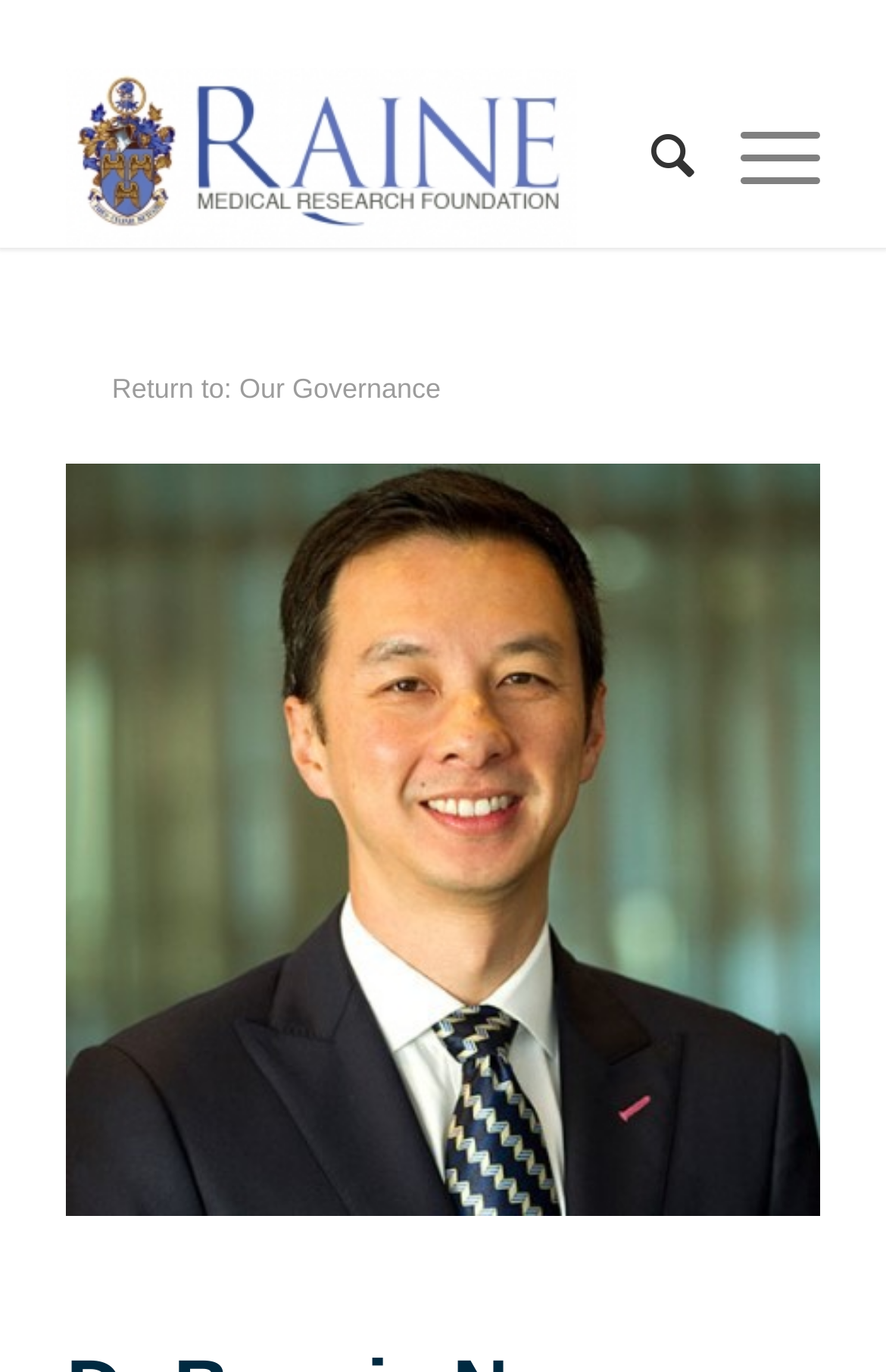Using the format (top-left x, top-left y, bottom-right x, bottom-right y), and given the element description, identify the bounding box coordinates within the screenshot: Search

[0.684, 0.048, 0.784, 0.181]